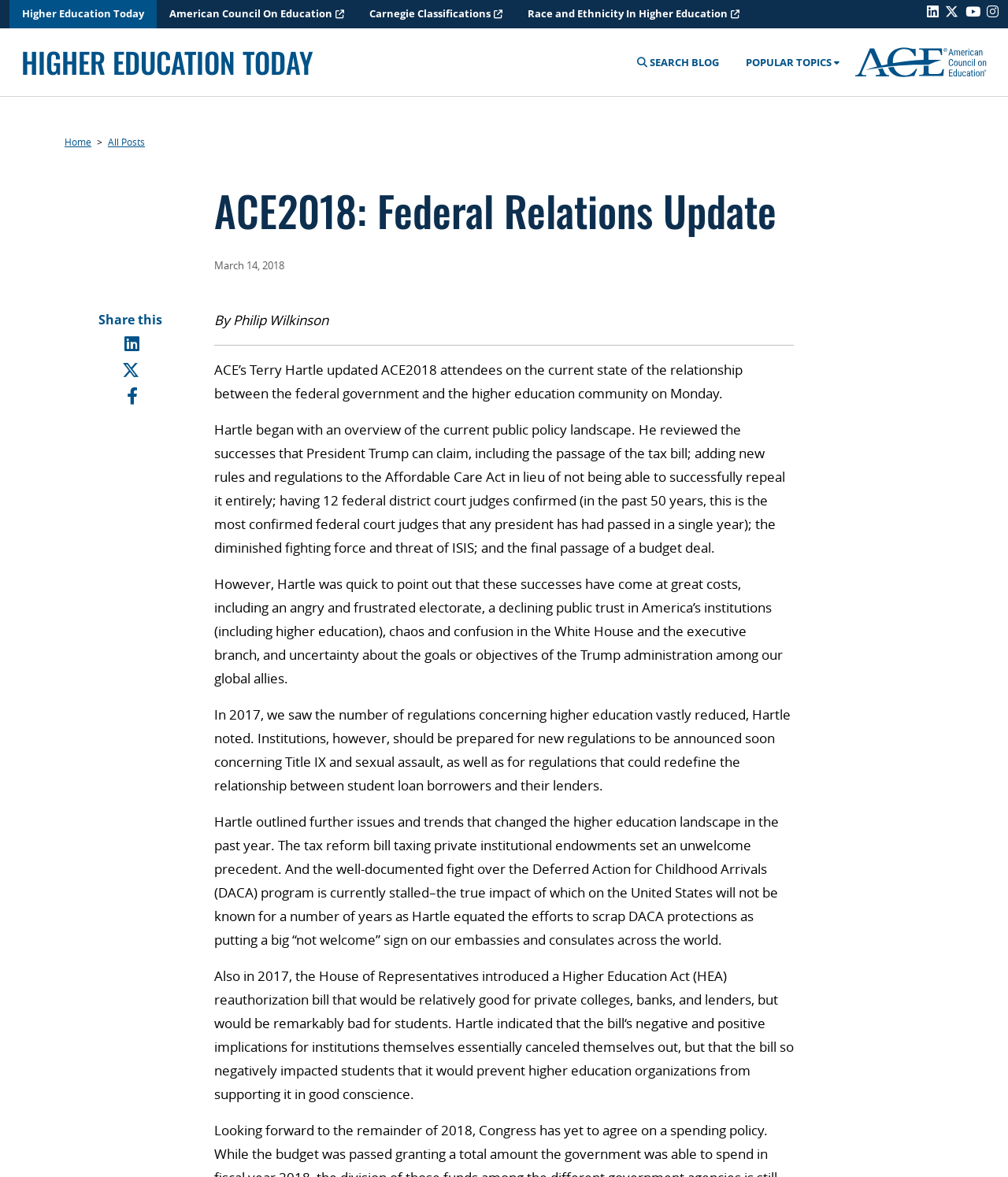Please determine the bounding box coordinates of the element's region to click for the following instruction: "Click on the 'Higher Education Today' link".

[0.009, 0.0, 0.155, 0.024]